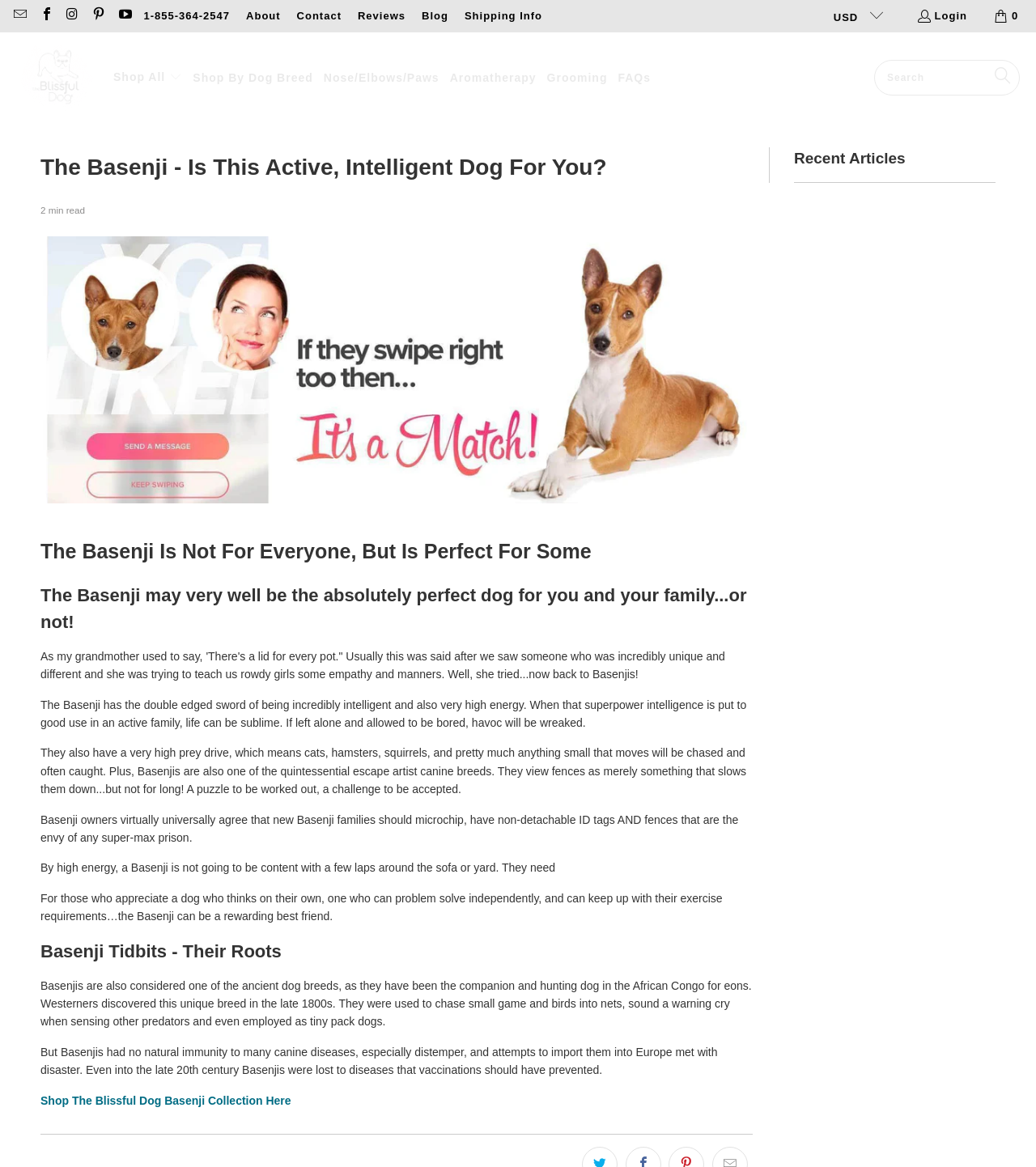Provide a comprehensive caption for the webpage.

This webpage is about the Basenji dog breed, with a focus on whether it's the right fit for a family. At the top, there are several social media links and a phone number. Below that, there's a navigation menu with links to various sections of the website, including "Shop All", "Shop By Dog Breed", and "FAQs". 

On the left side, there's a logo with the text "The Blissful Dog" and an image of a dog. Next to it, there's a navigation menu with links to different sections of the website. 

The main content of the webpage starts with a heading that reads "The Basenji - Is This Active, Intelligent Dog For You?" followed by a subheading that says "The Basenji Is Not For Everyone, But Is Perfect For Some". Below that, there's an image of a Basenji dog. 

The article discusses the characteristics of the Basenji breed, including their high energy and intelligence, as well as their need for exercise and potential to be escape artists. It also mentions their high prey drive and the importance of microchipping and securing fences. 

The article is divided into sections, including "Basenji Tidbits - Their Roots", which discusses the breed's origins in the African Congo. There's also a call-to-action button to shop the Basenji collection. 

At the bottom of the page, there's a section with recent articles, which can be expanded to show more content. On the right side, there's a search bar and a currency selector.